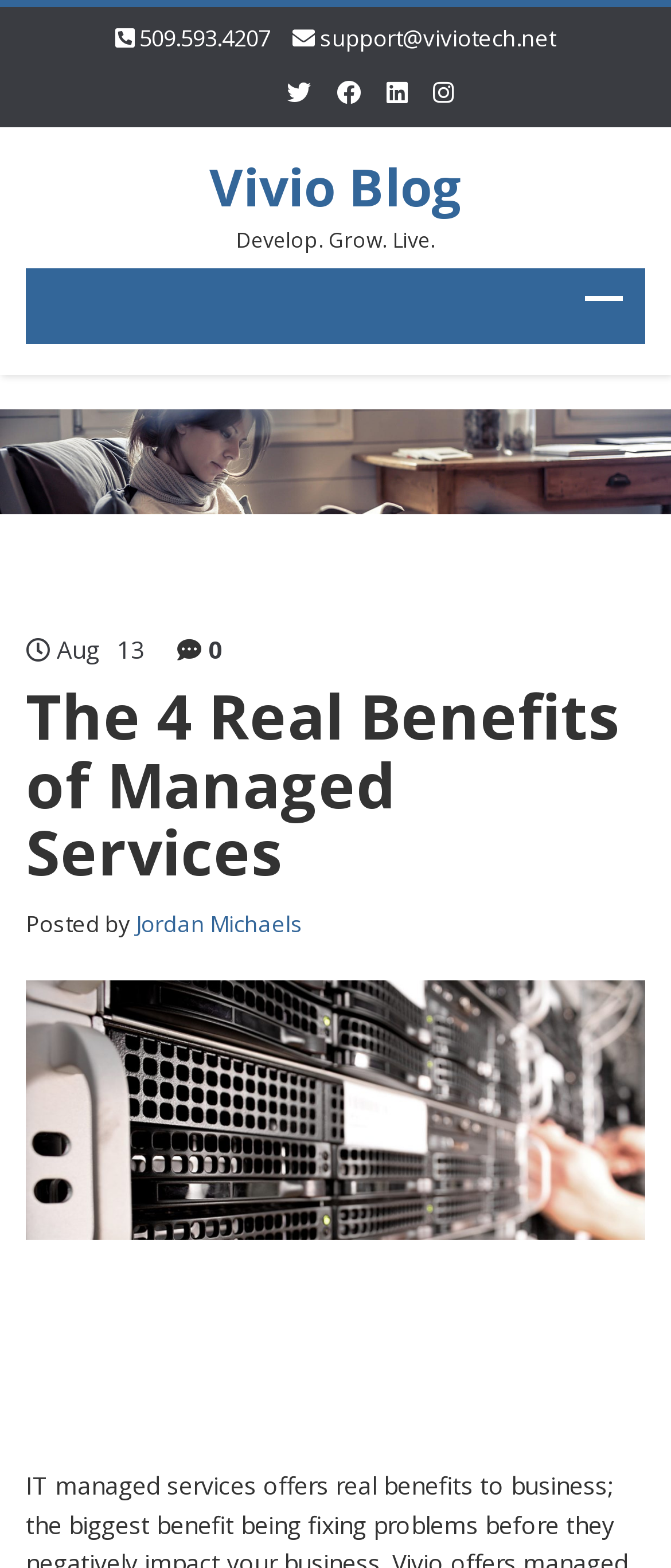Summarize the webpage with intricate details.

The webpage is a blog post titled "The 4 Real Benefits of Managed Services" on the Vivio Blog. At the top left, there is a phone number "509.593.4207" and an email address "support@viviotech.net" next to it. Below these, there are four social media icons. 

On the top center, the blog's title "Vivio Blog" is displayed prominently, with a smaller tagline "Develop. Grow. Live." below it. 

On the top right, there is a horizontal menu with a link to "Vivio Blog". Below this menu, there is a large banner image that spans the entire width of the page, with the blog's title "Vivio Blog" overlaid on it.

Below the banner image, there is a section that displays the date "Aug 13" and a link to "0" comments. 

The main content of the blog post is headed by a title "The 4 Real Benefits of Managed Services" and is attributed to the author "Jordan Michaels". The blog post's content is not explicitly described in the accessibility tree, but it likely follows below the title and author information. 

At the bottom of the page, there is a horizontal line that separates the main content from the footer, which contains a link to an unknown destination.